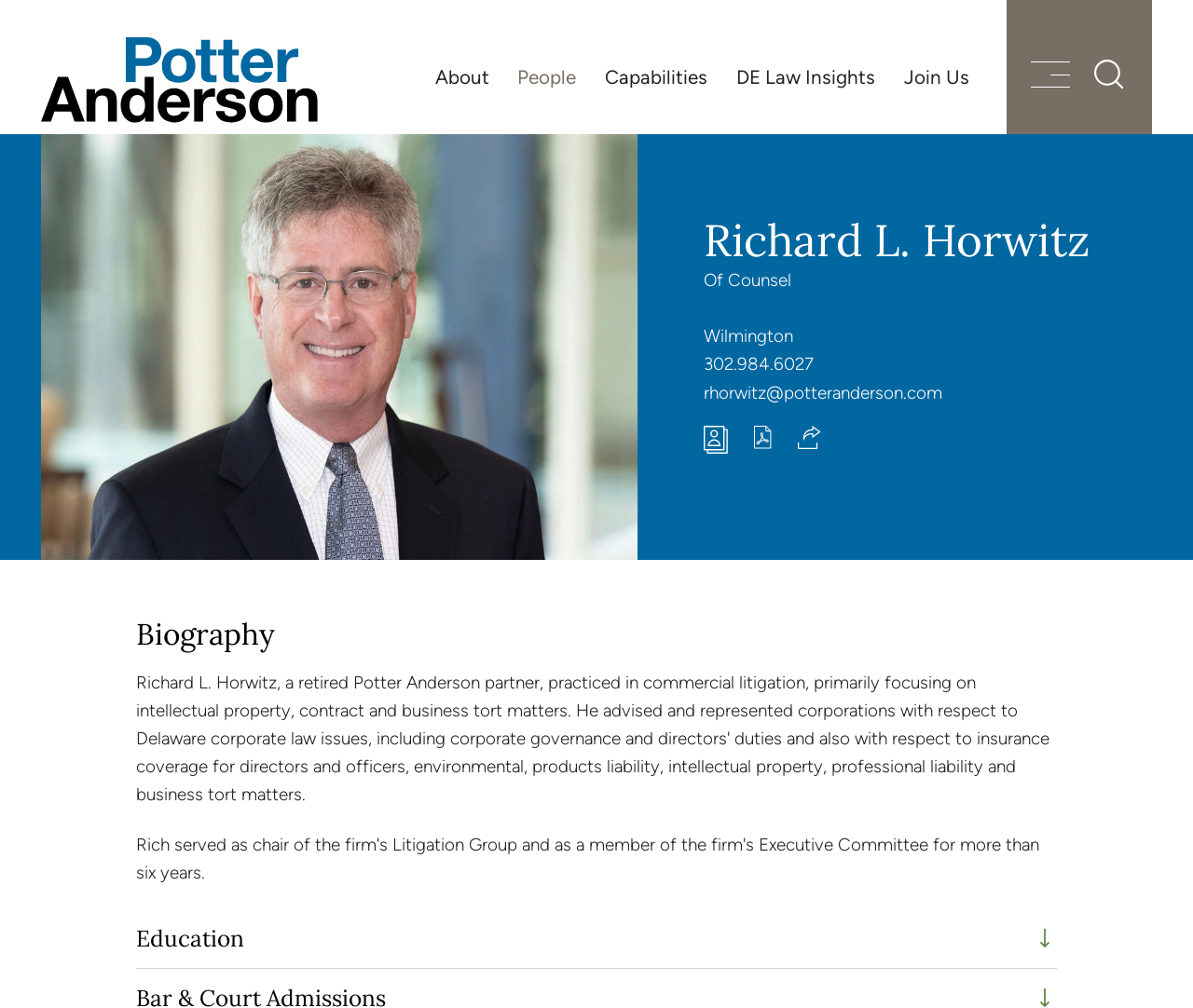Determine the bounding box coordinates of the target area to click to execute the following instruction: "Explore the 'Marketing' category."

None